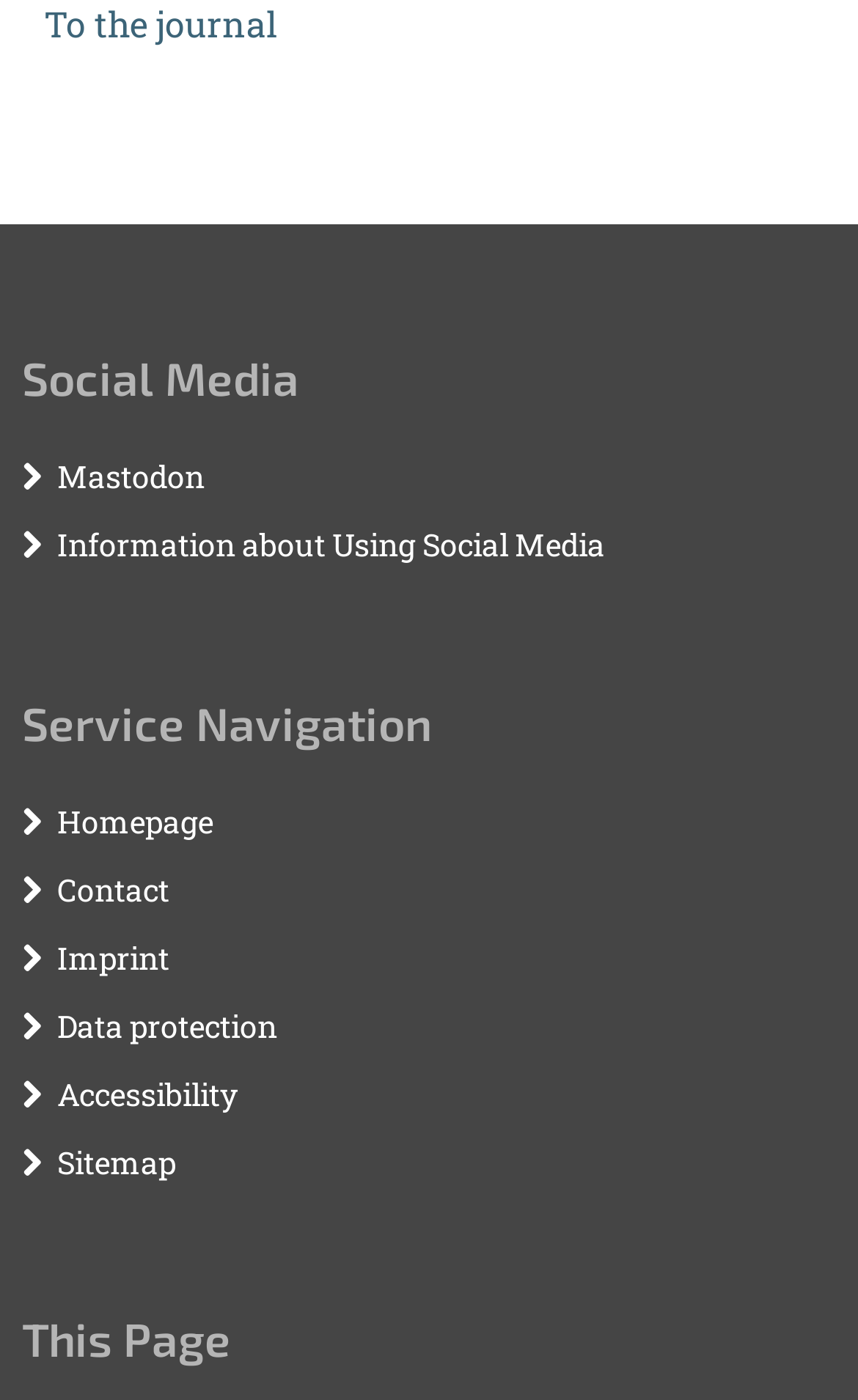How many social media links are available?
Please interpret the details in the image and answer the question thoroughly.

By examining the webpage, I found two social media links, one for Mastodon and another for Information about Using Social Media, both of which are located under the 'Social Media' heading.